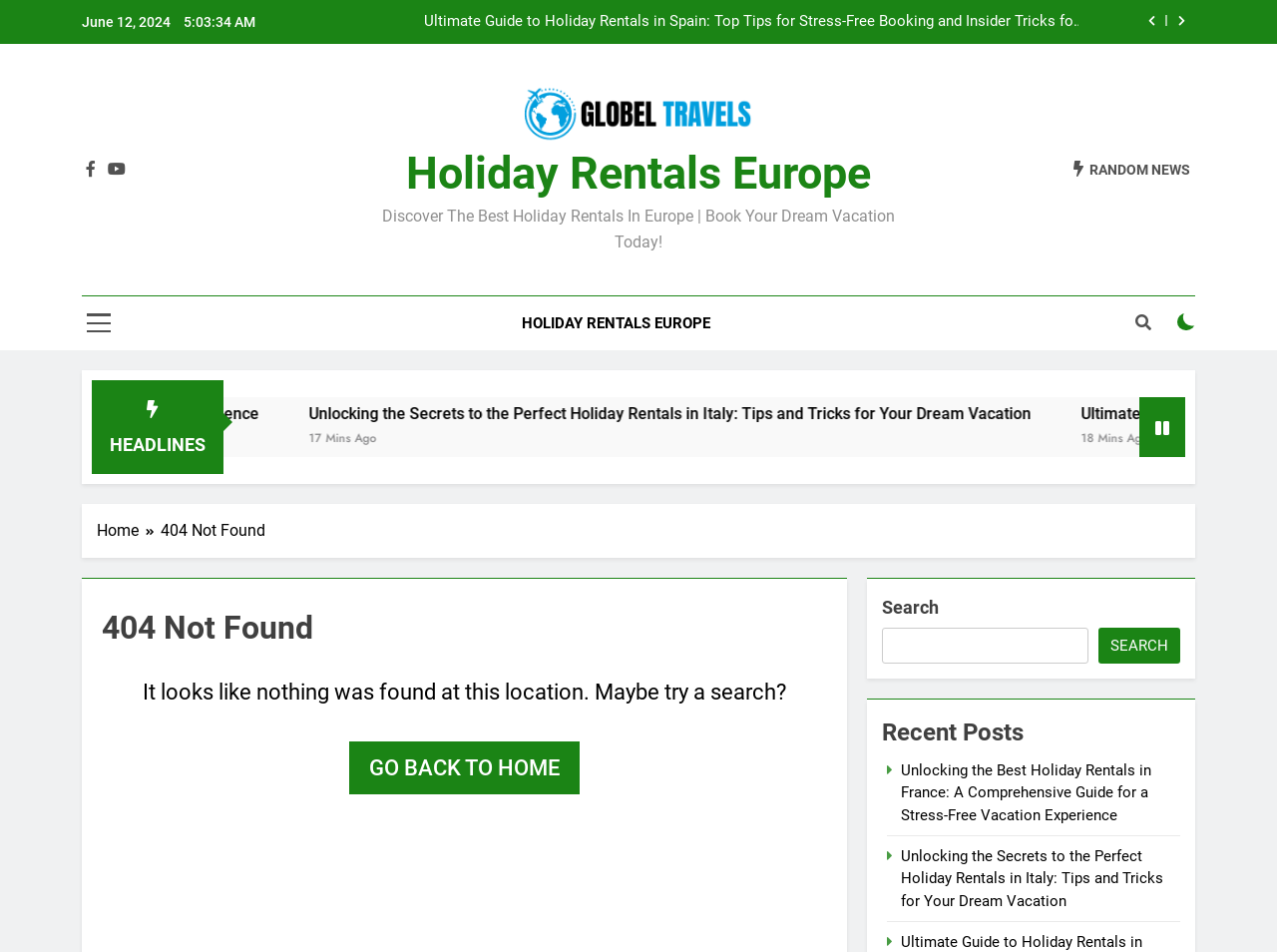Bounding box coordinates are given in the format (top-left x, top-left y, bottom-right x, bottom-right y). All values should be floating point numbers between 0 and 1. Provide the bounding box coordinate for the UI element described as: Home

[0.076, 0.545, 0.126, 0.57]